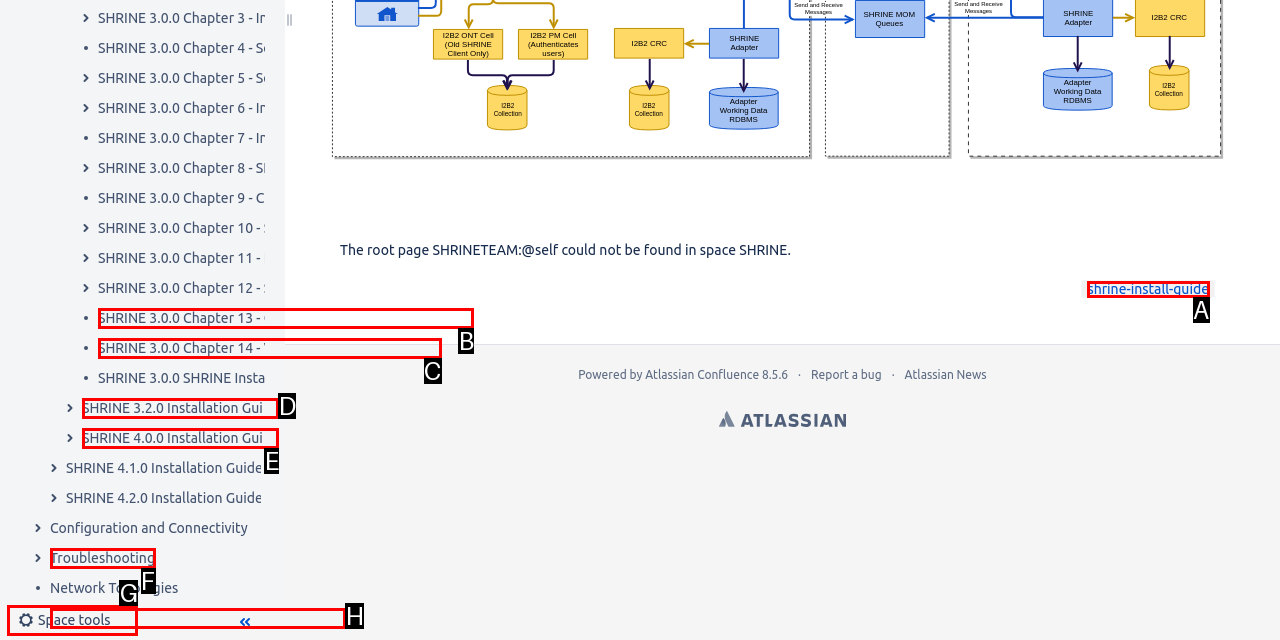From the options presented, which lettered element matches this description: SHRINE 3.2.0 Installation Guide
Reply solely with the letter of the matching option.

D